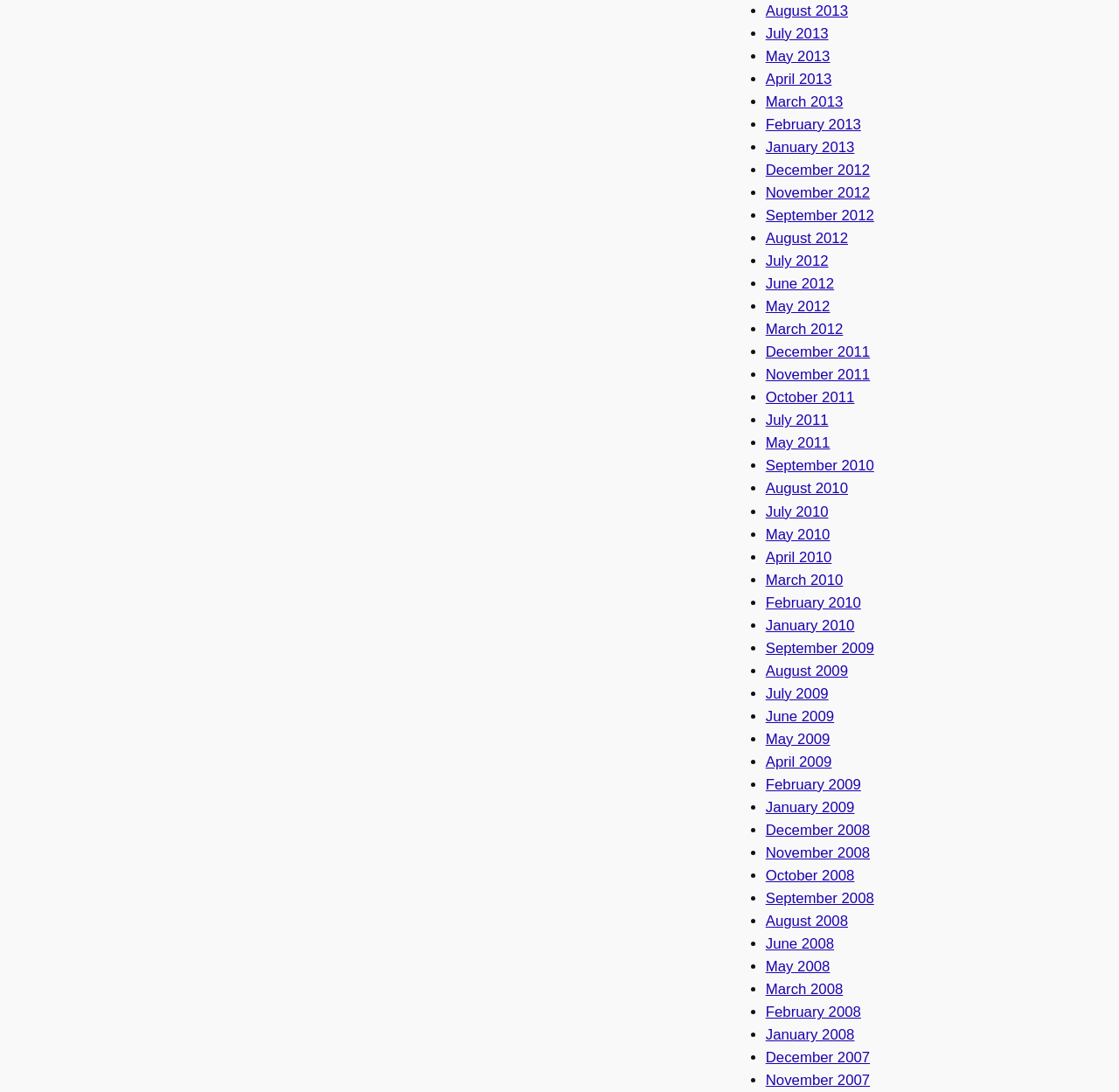Please locate the bounding box coordinates of the element that should be clicked to achieve the given instruction: "View December 2008".

[0.684, 0.753, 0.777, 0.768]